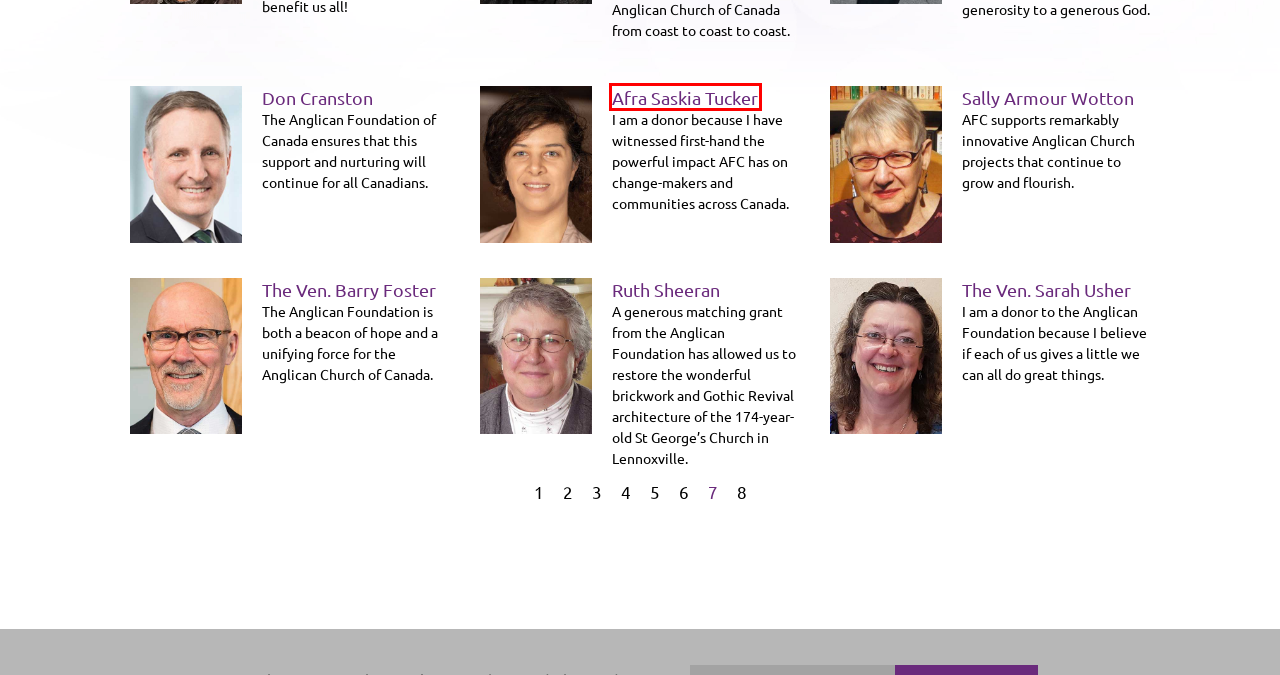You are presented with a screenshot of a webpage containing a red bounding box around an element. Determine which webpage description best describes the new webpage after clicking on the highlighted element. Here are the candidates:
A. The Ven. Barry Foster - Anglican Foundation of Canada
B. Testimonials Archives - Page 6 of 8 - Anglican Foundation of Canada
C. Privacy Information - Anglican Foundation of Canada
D. Afra Saskia Tucker - Anglican Foundation of Canada
E. The Ven. Sarah Usher - Anglican Foundation of Canada
F. Ruth Sheeran - Anglican Foundation of Canada
G. Sally Armour Wotton - Anglican Foundation of Canada
H. Don Cranston - Anglican Foundation of Canada

D